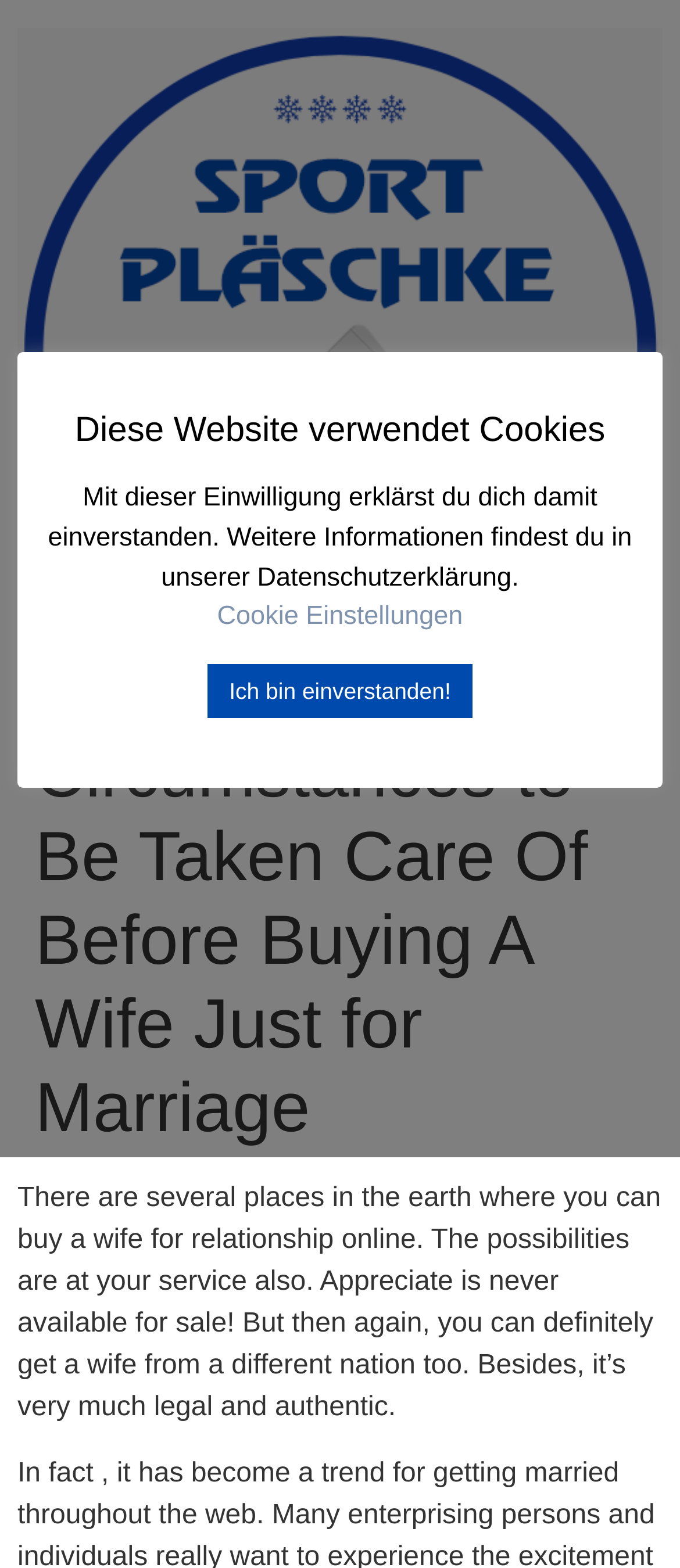Is it legal to buy a wife from a different nation?
Based on the image, answer the question with as much detail as possible.

According to the static text 'Besides, it’s very much legal and authentic.', it is implied that buying a wife from a different nation is legal and authentic.